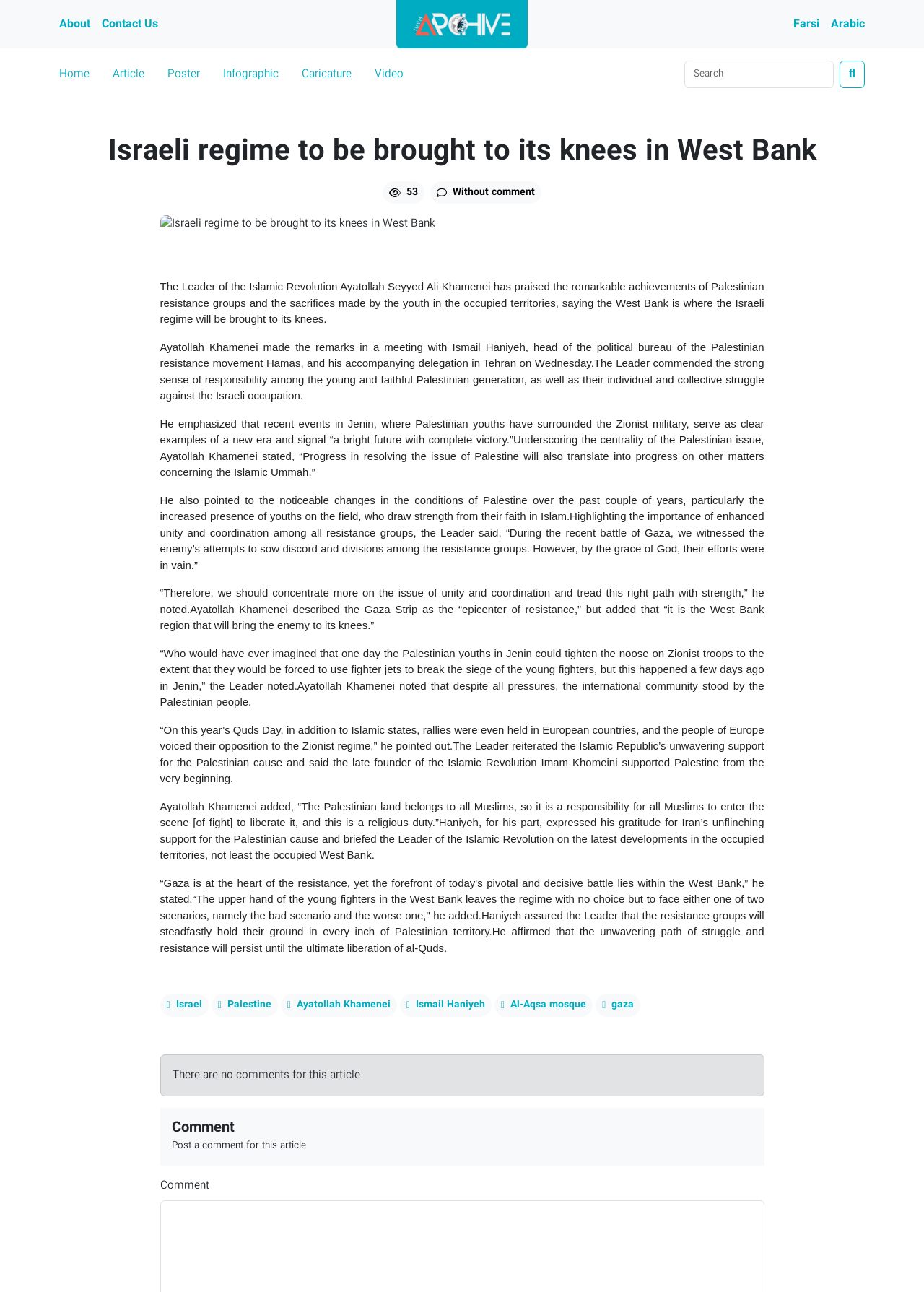Who is the leader mentioned in the article?
Based on the image, respond with a single word or phrase.

Ayatollah Khamenei